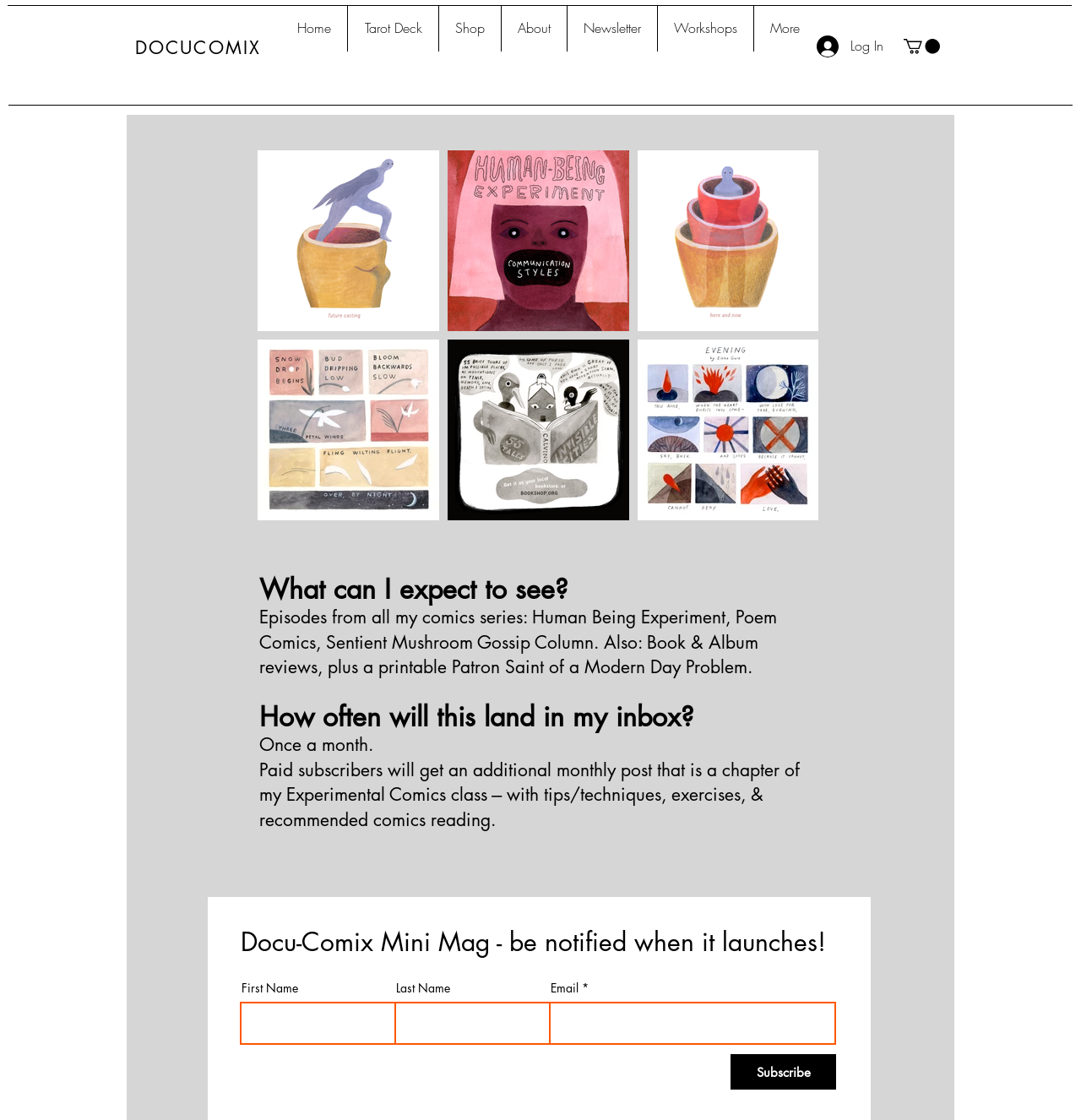Locate the bounding box coordinates of the item that should be clicked to fulfill the instruction: "Enter your First Name".

[0.222, 0.895, 0.366, 0.933]